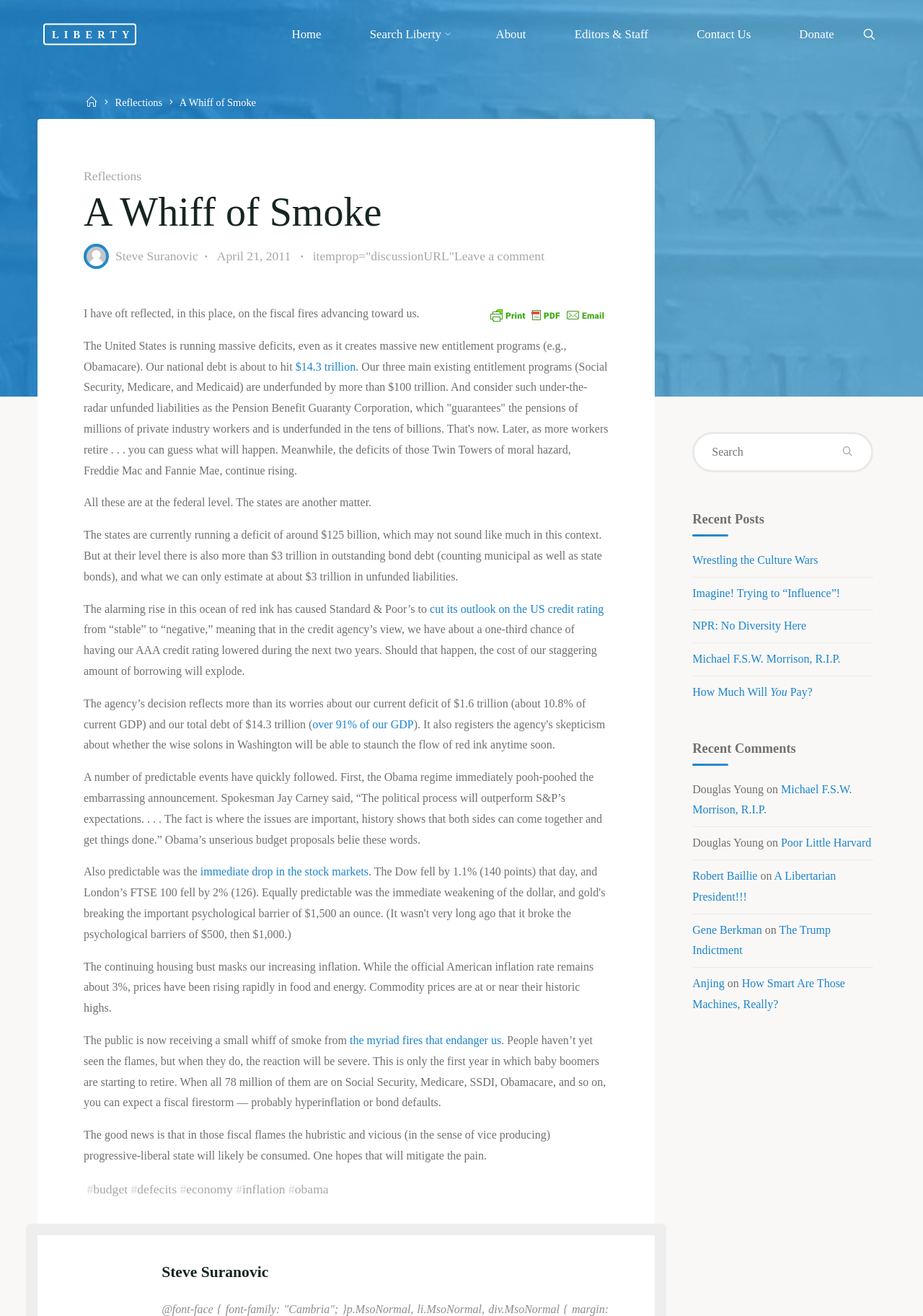Please identify the primary heading of the webpage and give its text content.

A Whiff of Smoke